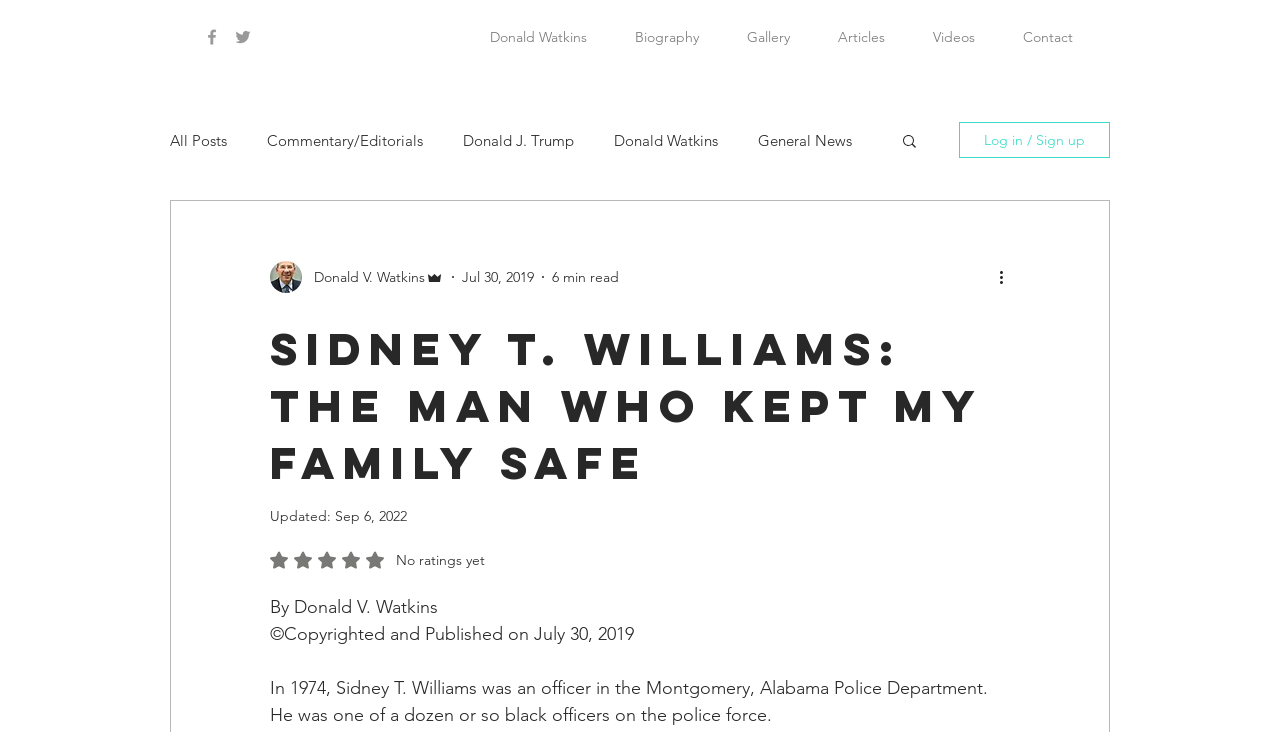Identify the bounding box coordinates of the specific part of the webpage to click to complete this instruction: "Search for something".

[0.703, 0.18, 0.718, 0.209]